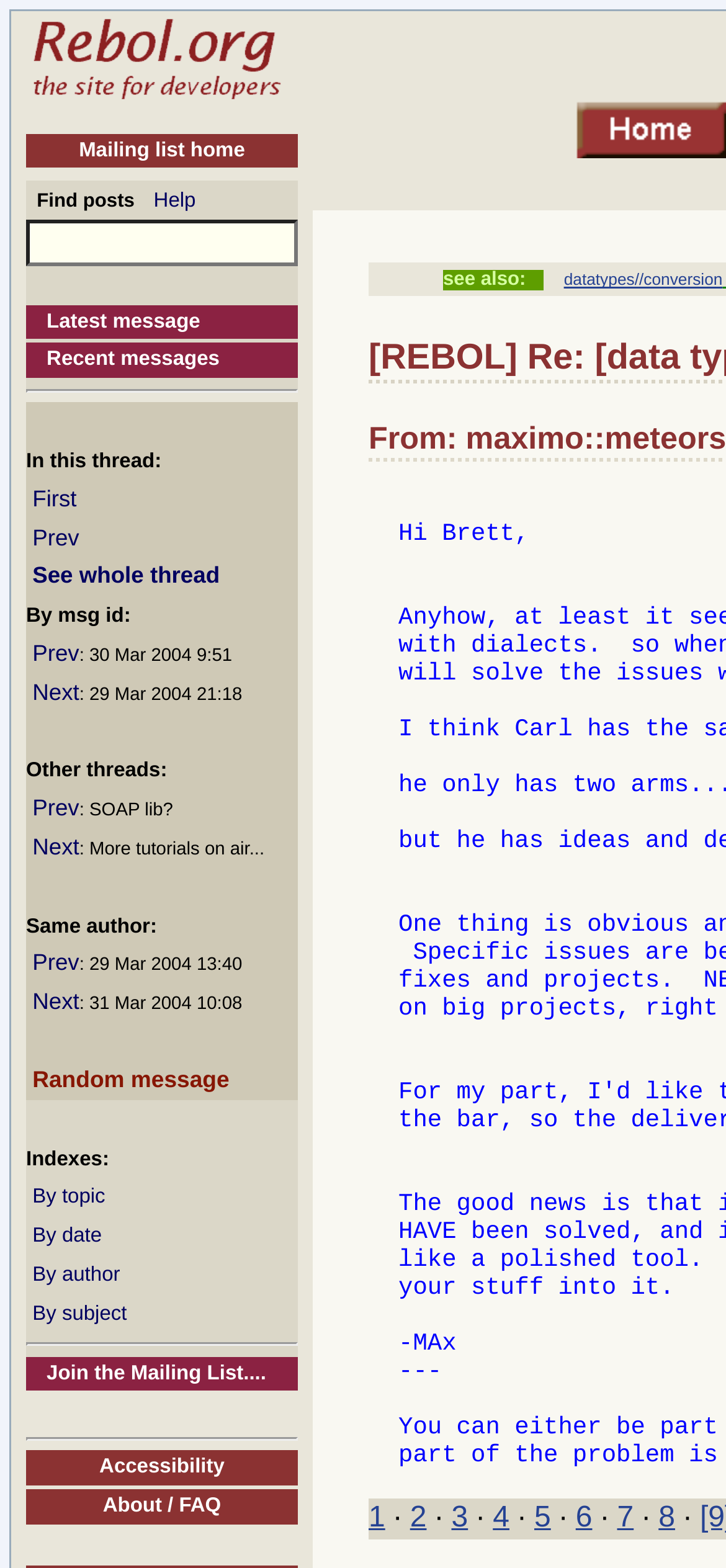Please determine the bounding box coordinates for the element that should be clicked to follow these instructions: "Go to the latest message".

[0.036, 0.194, 0.41, 0.217]